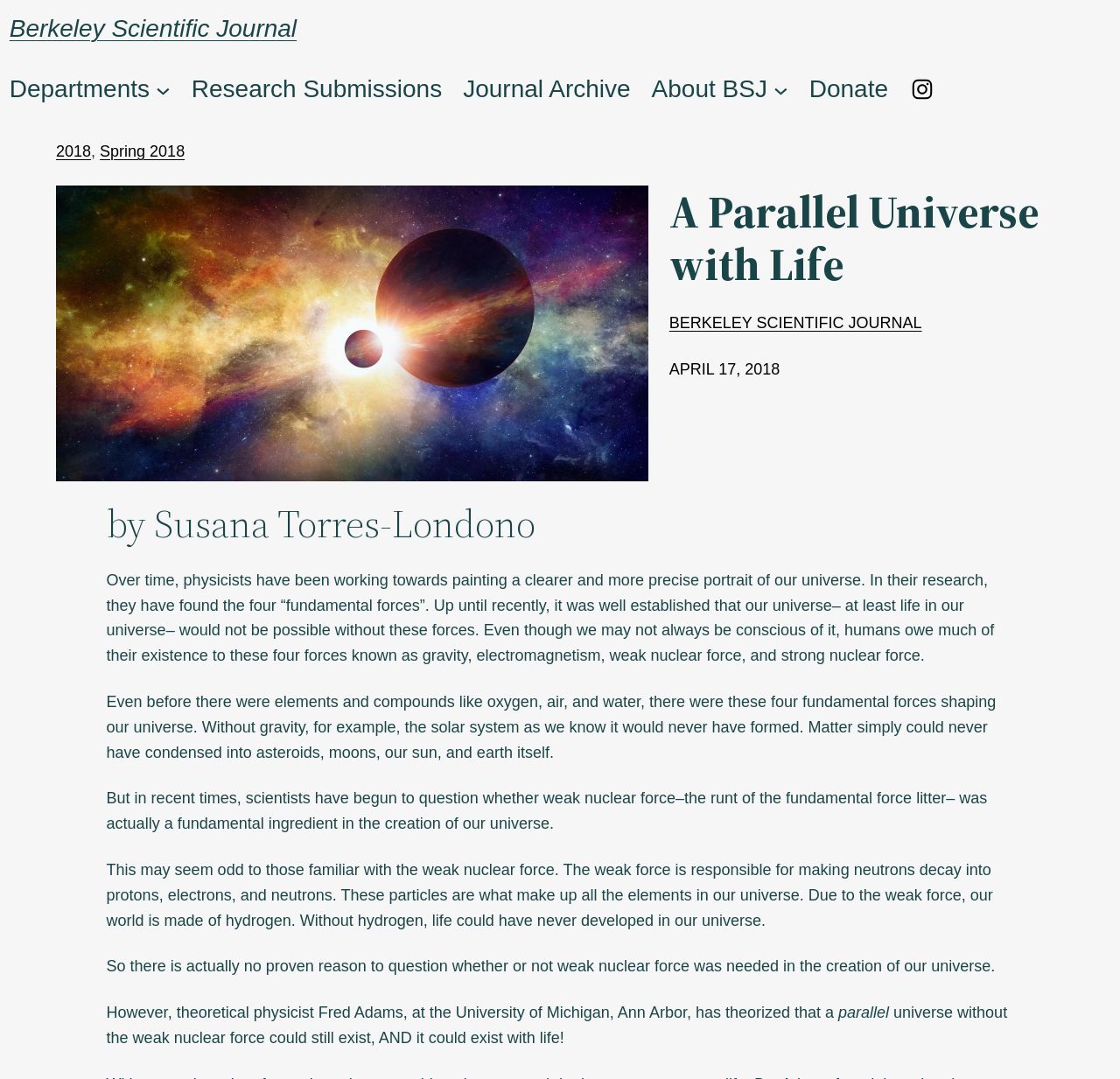Determine the bounding box coordinates of the region I should click to achieve the following instruction: "Click on the 'Departments' link". Ensure the bounding box coordinates are four float numbers between 0 and 1, i.e., [left, top, right, bottom].

[0.008, 0.064, 0.134, 0.101]